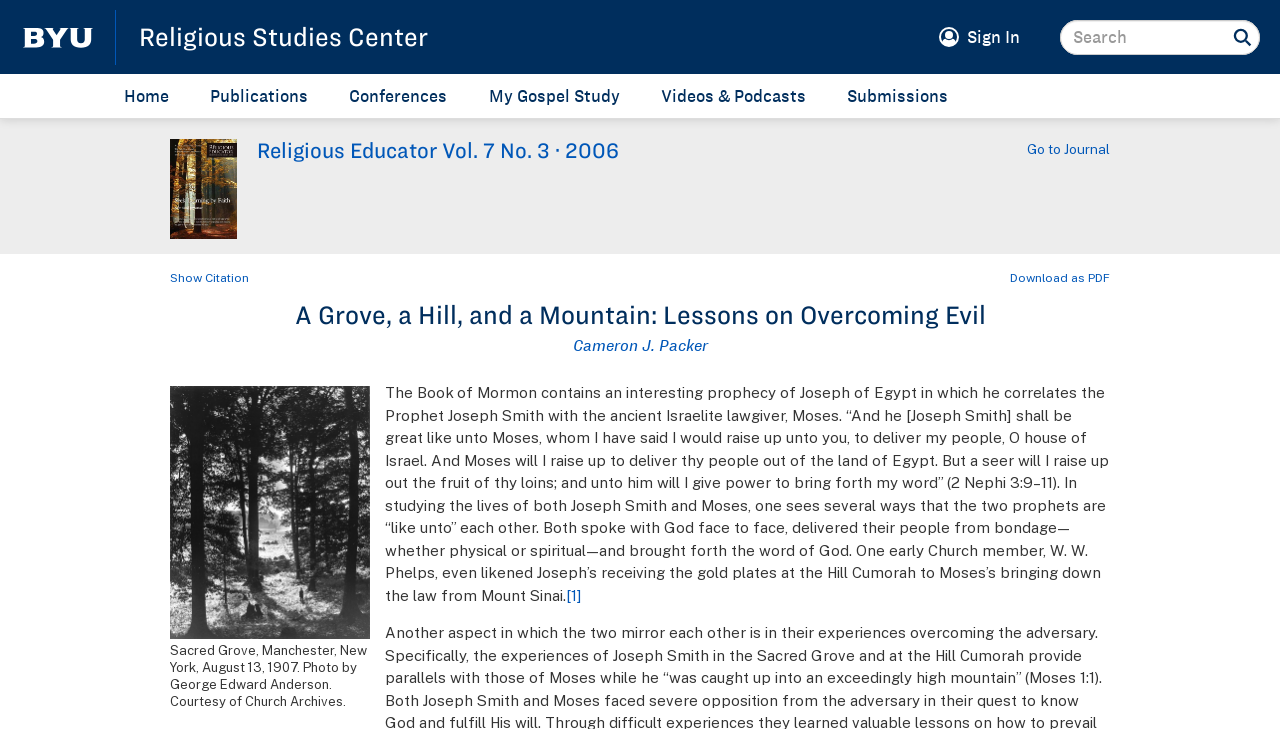Utilize the information from the image to answer the question in detail:
What is the event described in the article where Joseph Smith received something?

I found the answer by reading the article text which likens Joseph's receiving the gold plates at the Hill Cumorah to Moses’s bringing down the law from Mount Sinai, suggesting that this is the event being referred to.